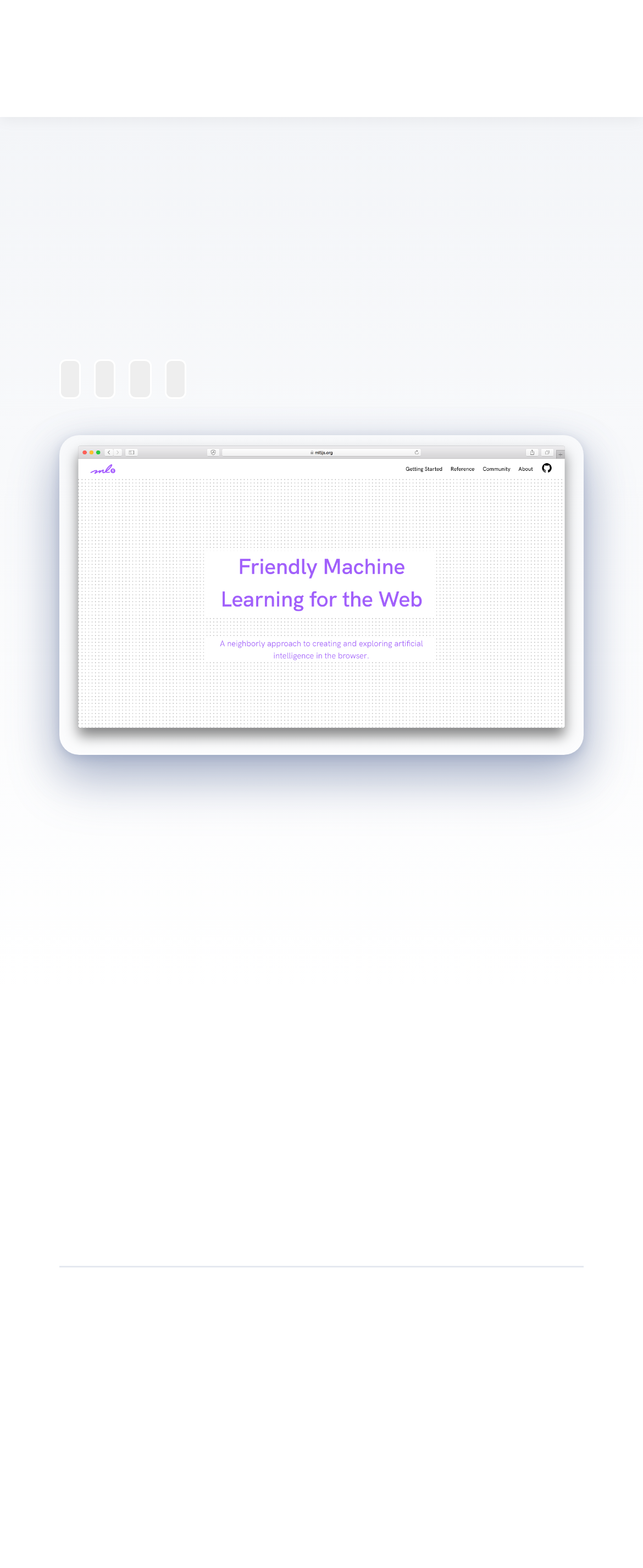Please find the bounding box for the UI component described as follows: "Projects".

[0.862, 0.0, 0.908, 0.074]